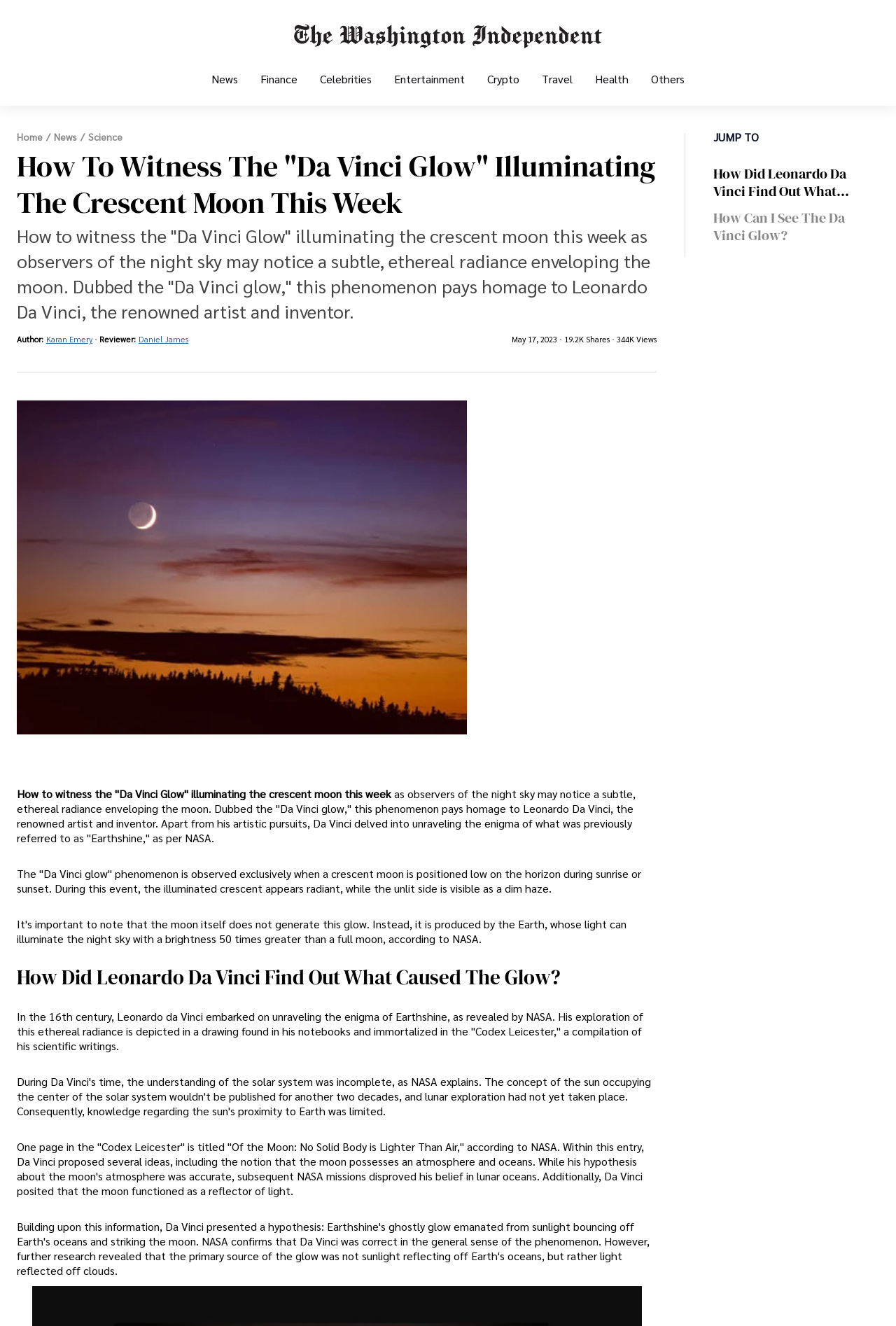Analyze and describe the webpage in a detailed narrative.

This webpage is an article about the "Da Vinci Glow" phenomenon, which is a subtle, ethereal radiance that envelops the crescent moon. The article is divided into sections, with headings and paragraphs of text that provide information about the phenomenon.

At the top of the page, there is a logo for washingtonindependent.org, followed by a row of links to different categories, including News, Finance, Celebrities, Entertainment, Crypto, Travel, and Health. Below this, there is a link to the Home page and a separator line.

The main article begins with a heading that matches the title of the webpage, followed by a paragraph of text that introduces the "Da Vinci Glow" phenomenon. The text explains that this phenomenon is observed when a crescent moon is positioned low on the horizon during sunrise or sunset, and that it appears as a radiant, illuminated crescent with a dim haze on the unlit side.

Below this, there is an image that takes up about half of the page width. The image is accompanied by a caption that summarizes the content of the article.

The article continues with a section about how Leonardo Da Vinci discovered the cause of the glow, which includes a heading and several paragraphs of text. The text explains that Da Vinci proposed several ideas about the moon, including the notion that it possesses an atmosphere and oceans, although his hypothesis about lunar oceans was later disproven.

The article also includes a section about how to see the "Da Vinci Glow", which includes a heading and a link to more information.

Throughout the article, there are various statistics and metadata, including the author and reviewer names, the date of publication, and the number of shares and views.